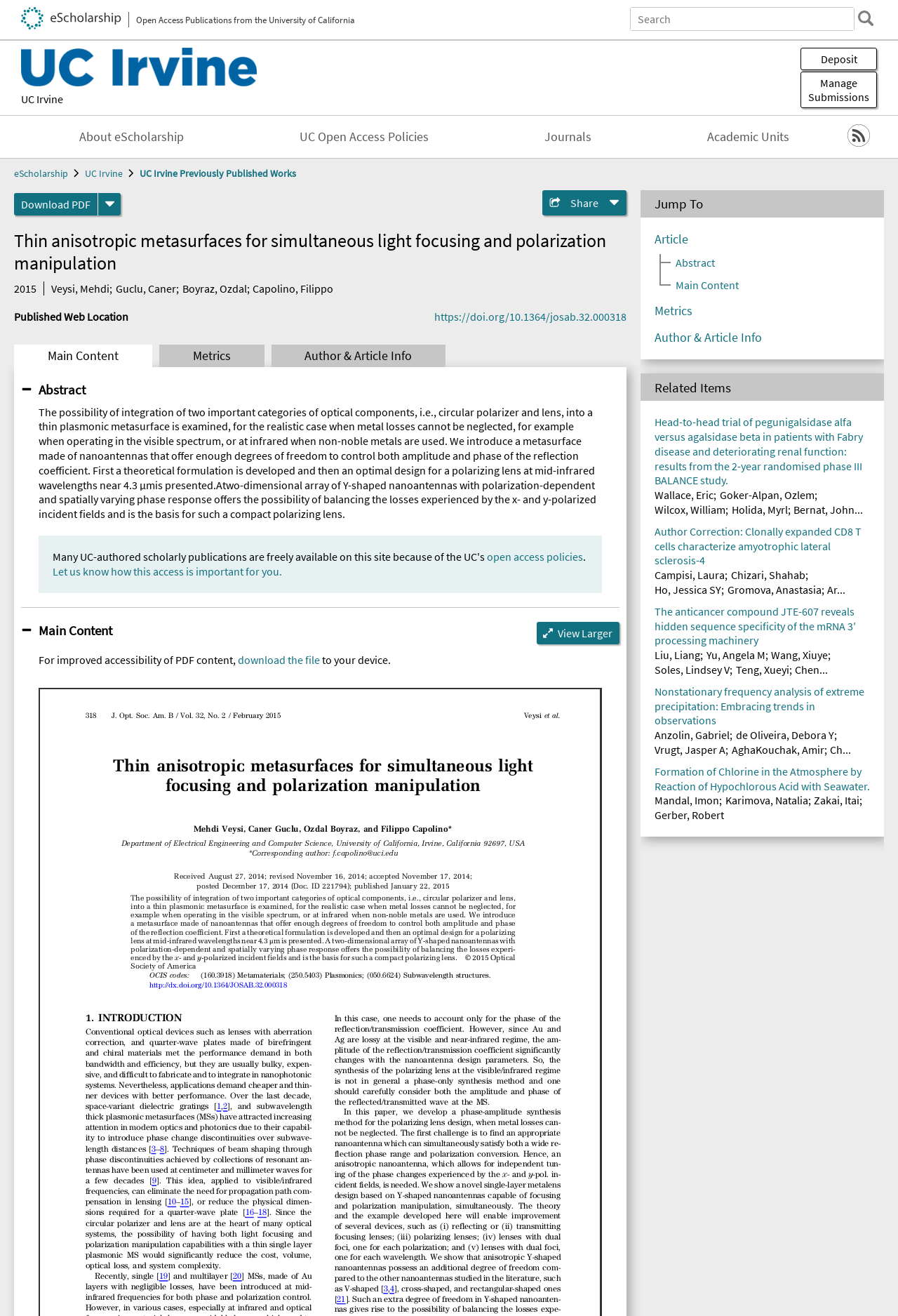Provide your answer in one word or a succinct phrase for the question: 
What is the publication year of the article?

2015